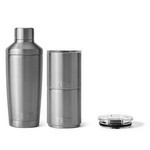What is the price of the YETI Rambler Cocktail Shaker?
Please use the image to provide a one-word or short phrase answer.

$100.00